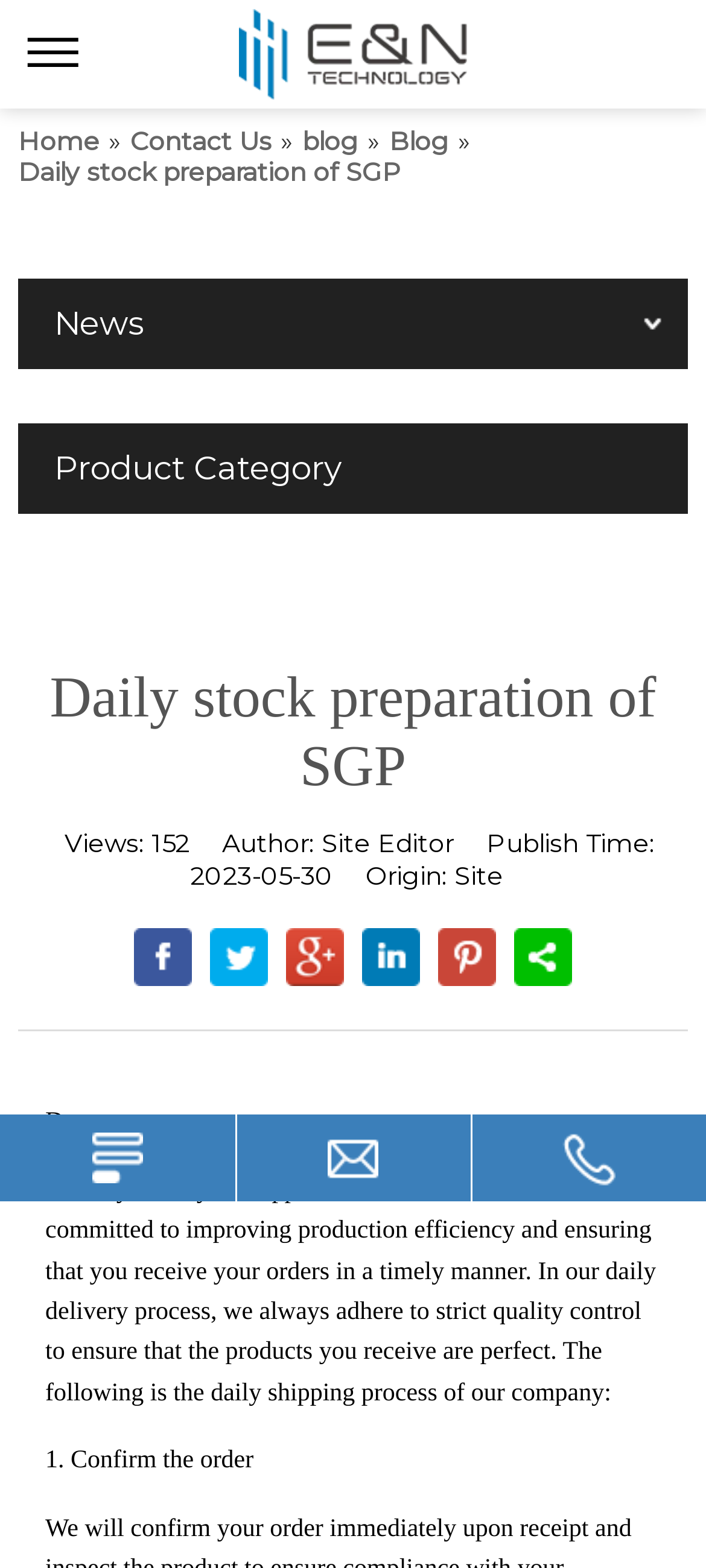Answer the question using only a single word or phrase: 
What is the name of the company?

E&N Film